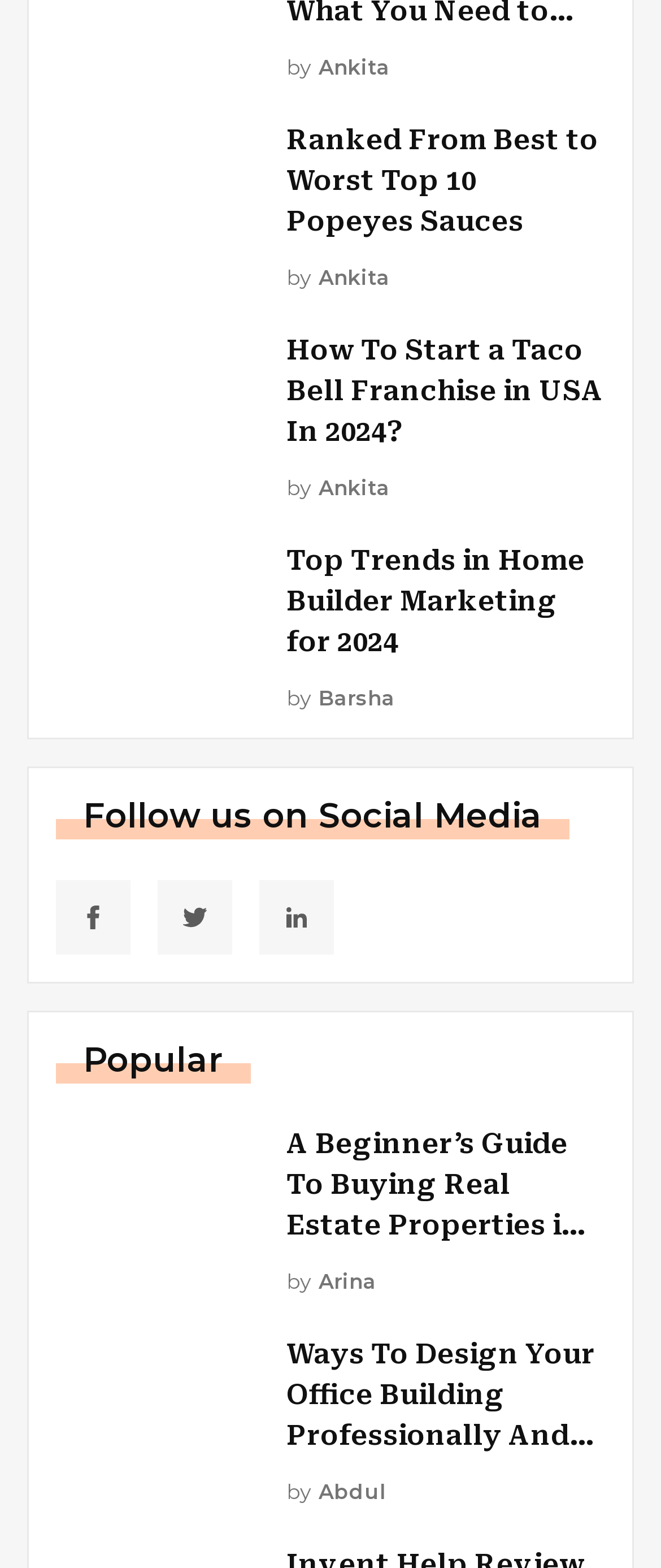Who is the author of the last article?
Using the image, elaborate on the answer with as much detail as possible.

The last article has a link 'by Abdul', which indicates that Abdul is the author of the article.